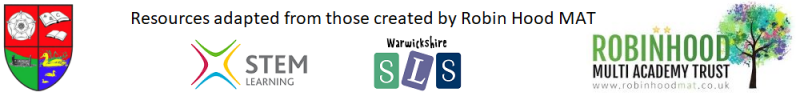What is the purpose of the text beneath the logos?
Offer a detailed and exhaustive answer to the question.

The text beneath the logos reads 'Resources adapted from those created by Robin Hood MAT', which indicates that the educational materials have been customized to enhance learning experiences, implying that the resources have been tailored to meet specific needs.